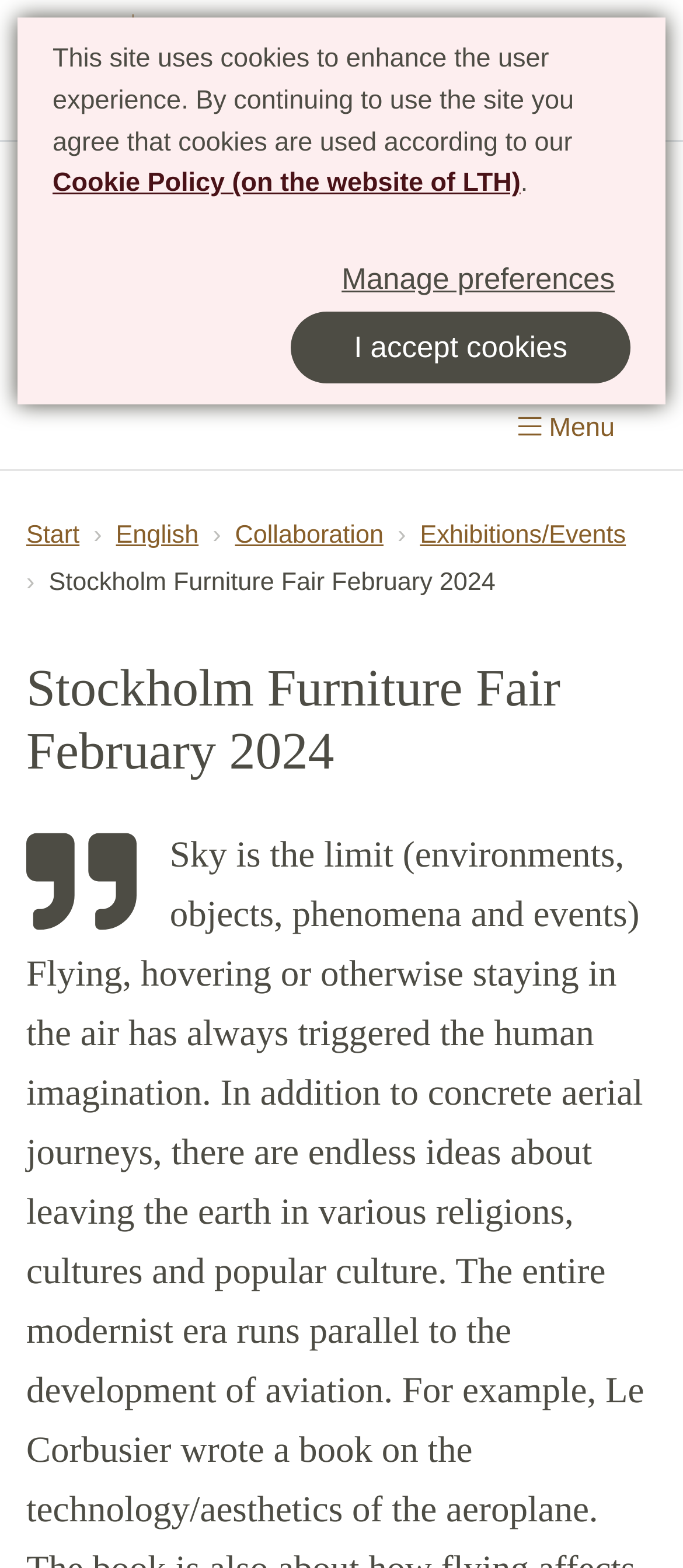Locate the coordinates of the bounding box for the clickable region that fulfills this instruction: "show main menu".

[0.718, 0.251, 0.941, 0.296]